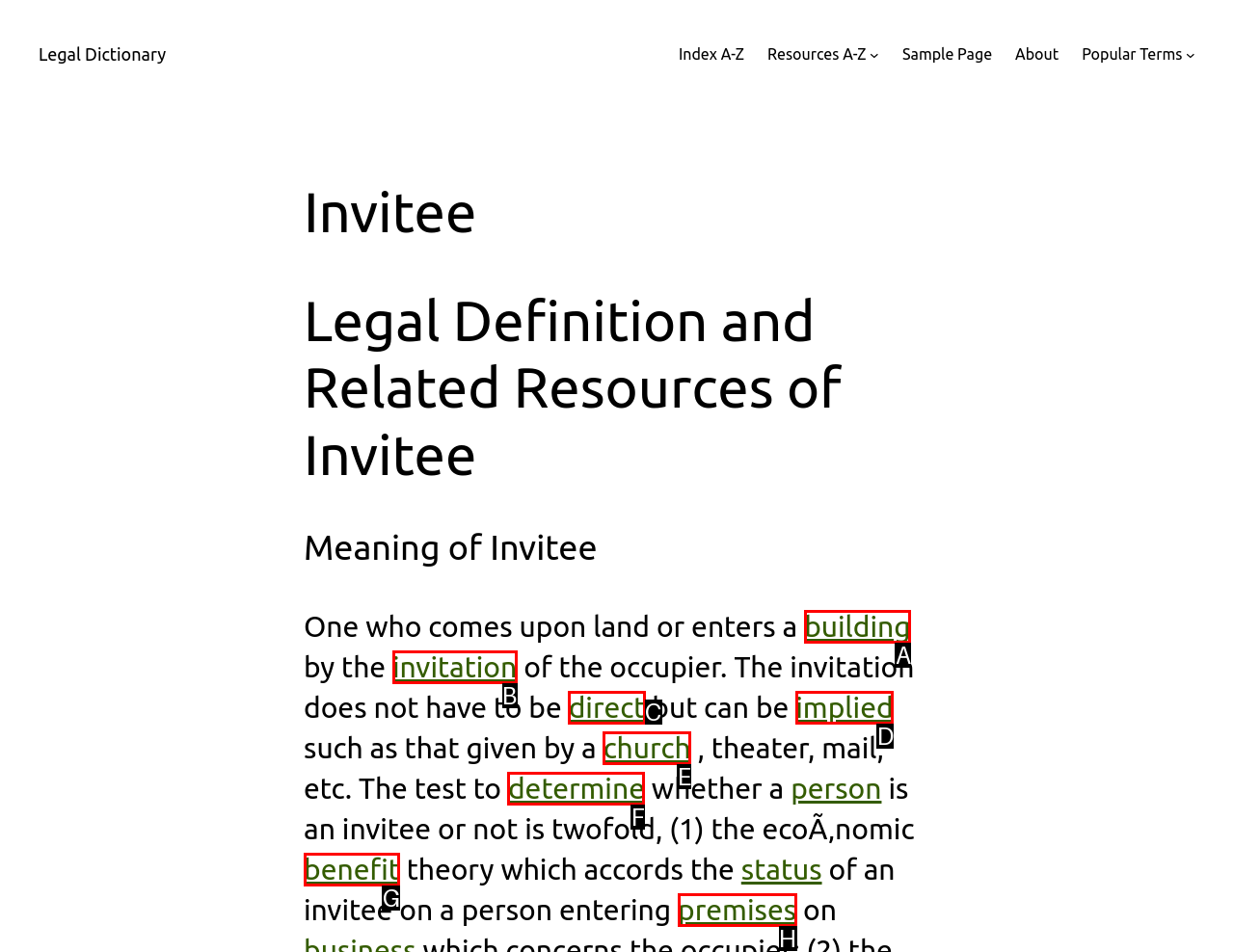Look at the description: alt="Subscribe to the Olive Press"
Determine the letter of the matching UI element from the given choices.

None